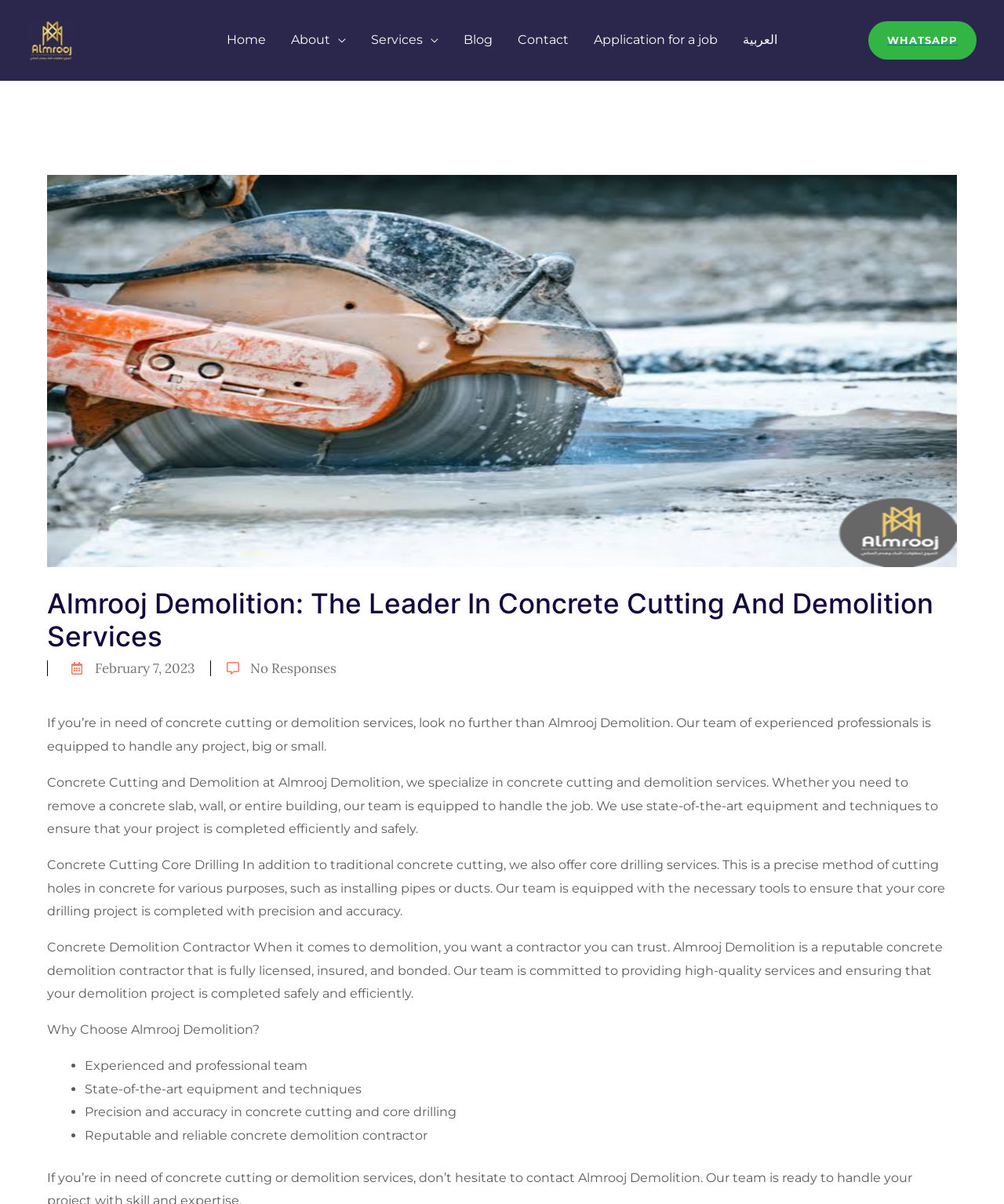What is a characteristic of Almrooj Demolition's team?
Answer the question with a detailed explanation, including all necessary information.

One of the characteristics of Almrooj Demolition's team can be found in the list marker element '•' and the static text element 'Experienced and professional team'.